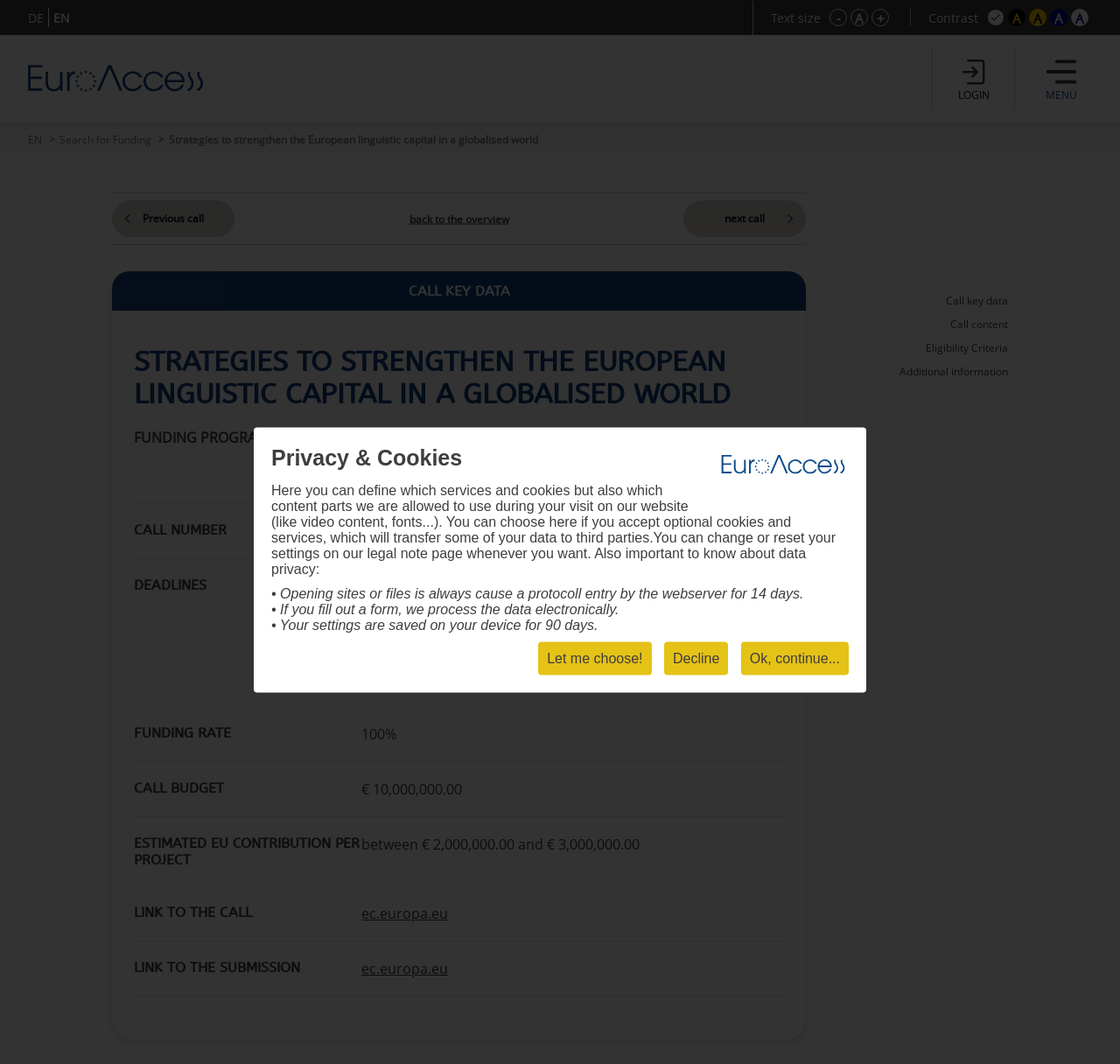What is the funding rate for the call?
Respond to the question with a single word or phrase according to the image.

100%